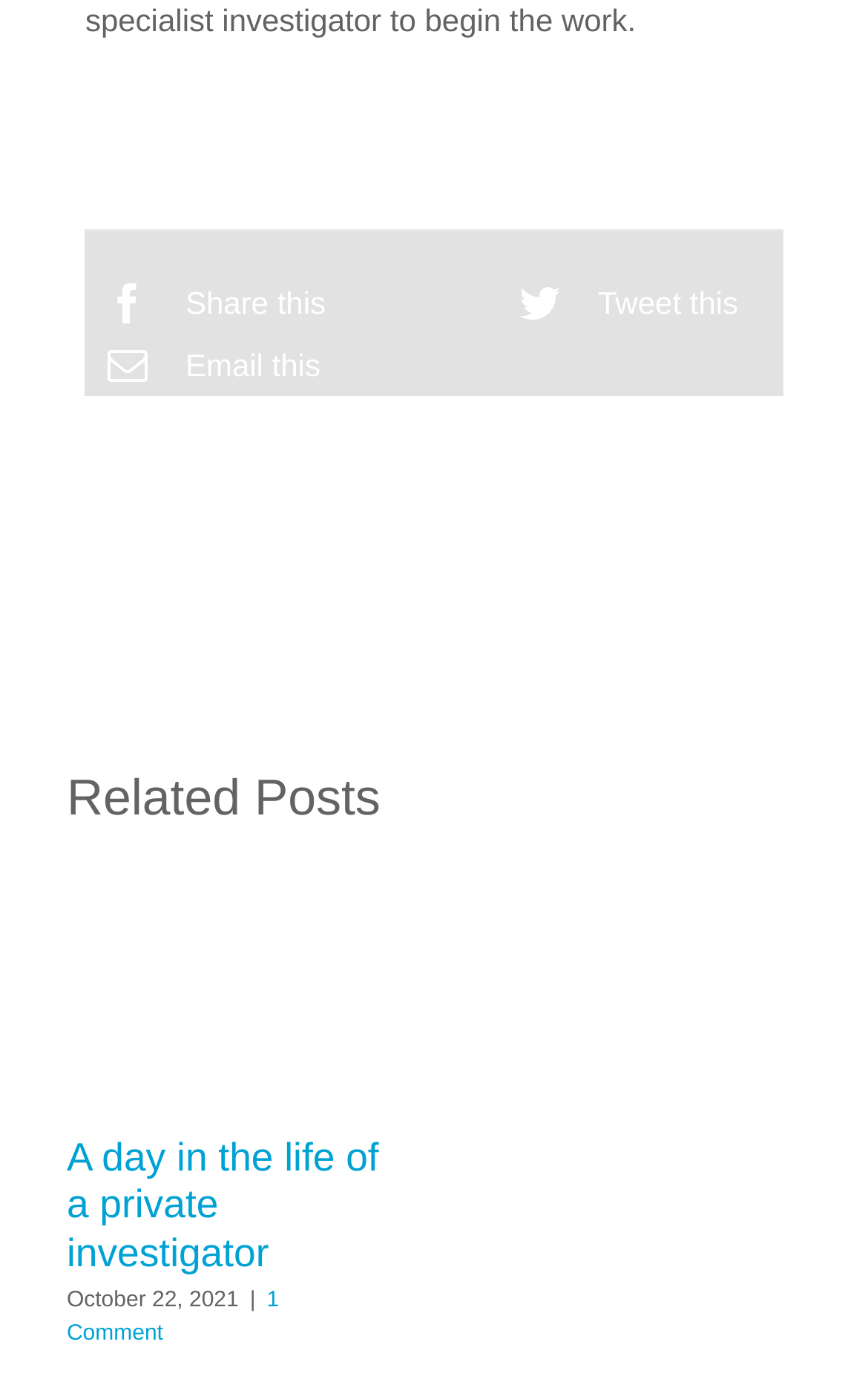How many comments are there on the first related post?
From the screenshot, supply a one-word or short-phrase answer.

1